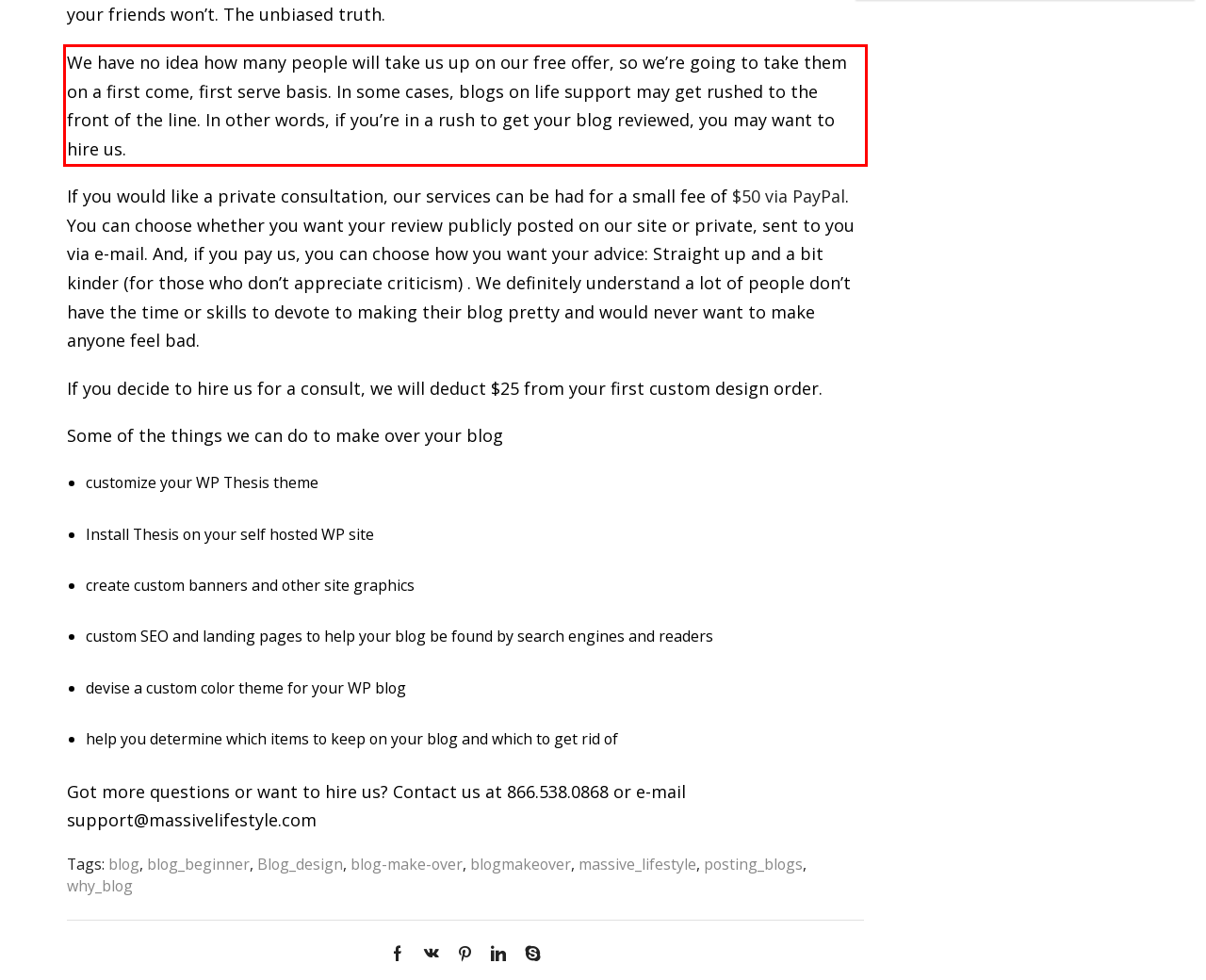Given a webpage screenshot, locate the red bounding box and extract the text content found inside it.

We have no idea how many people will take us up on our free offer, so we’re going to take them on a first come, first serve basis. In some cases, blogs on life support may get rushed to the front of the line. In other words, if you’re in a rush to get your blog reviewed, you may want to hire us.